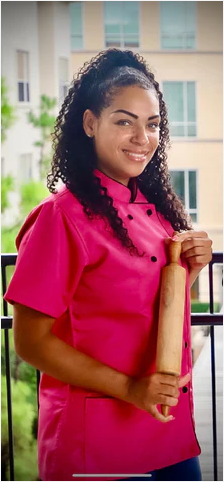Answer with a single word or phrase: 
What is the color of Chef Crystal's jacket?

Vibrant pink